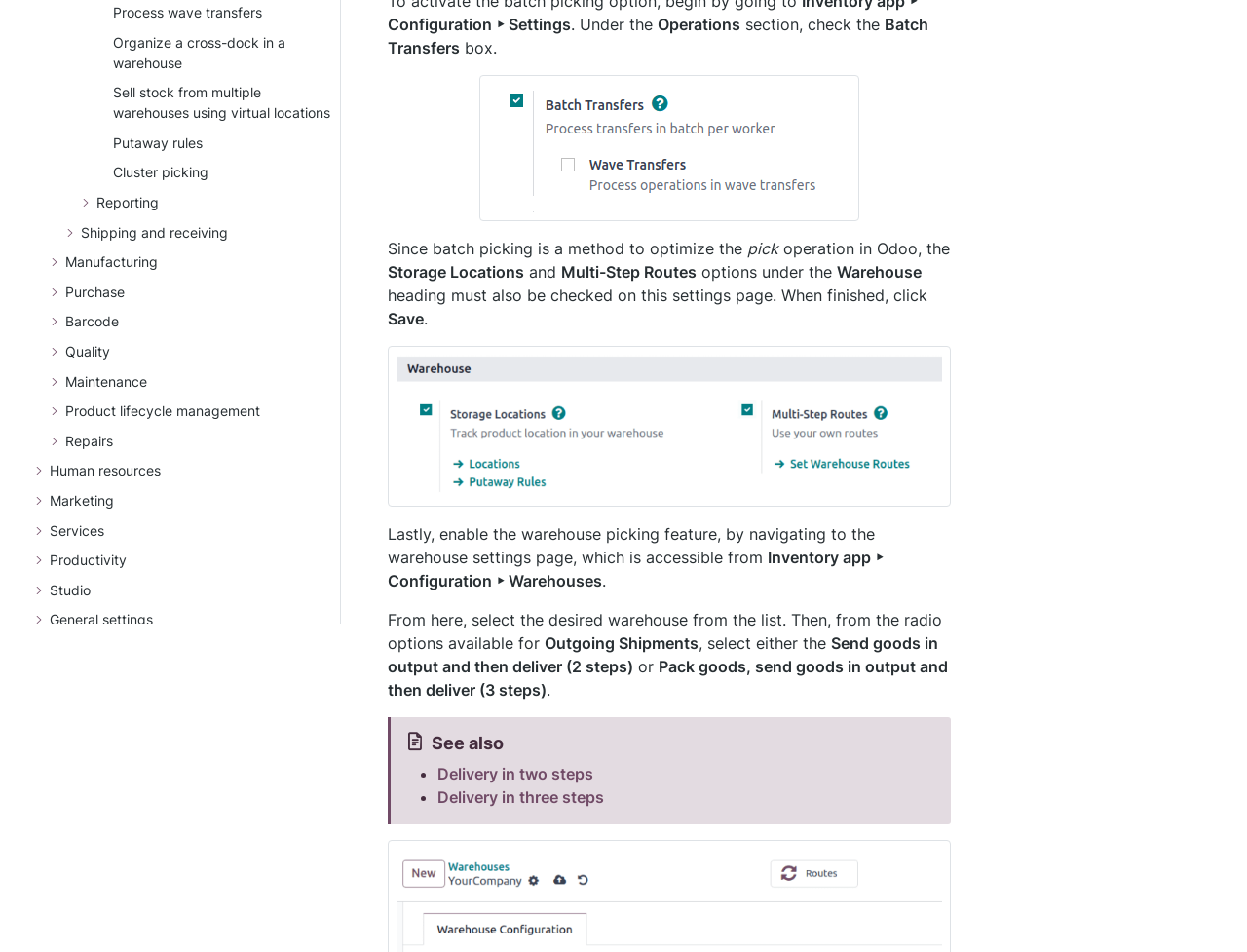Highlight the bounding box of the UI element that corresponds to this description: "Delivery in two steps".

[0.351, 0.803, 0.476, 0.823]